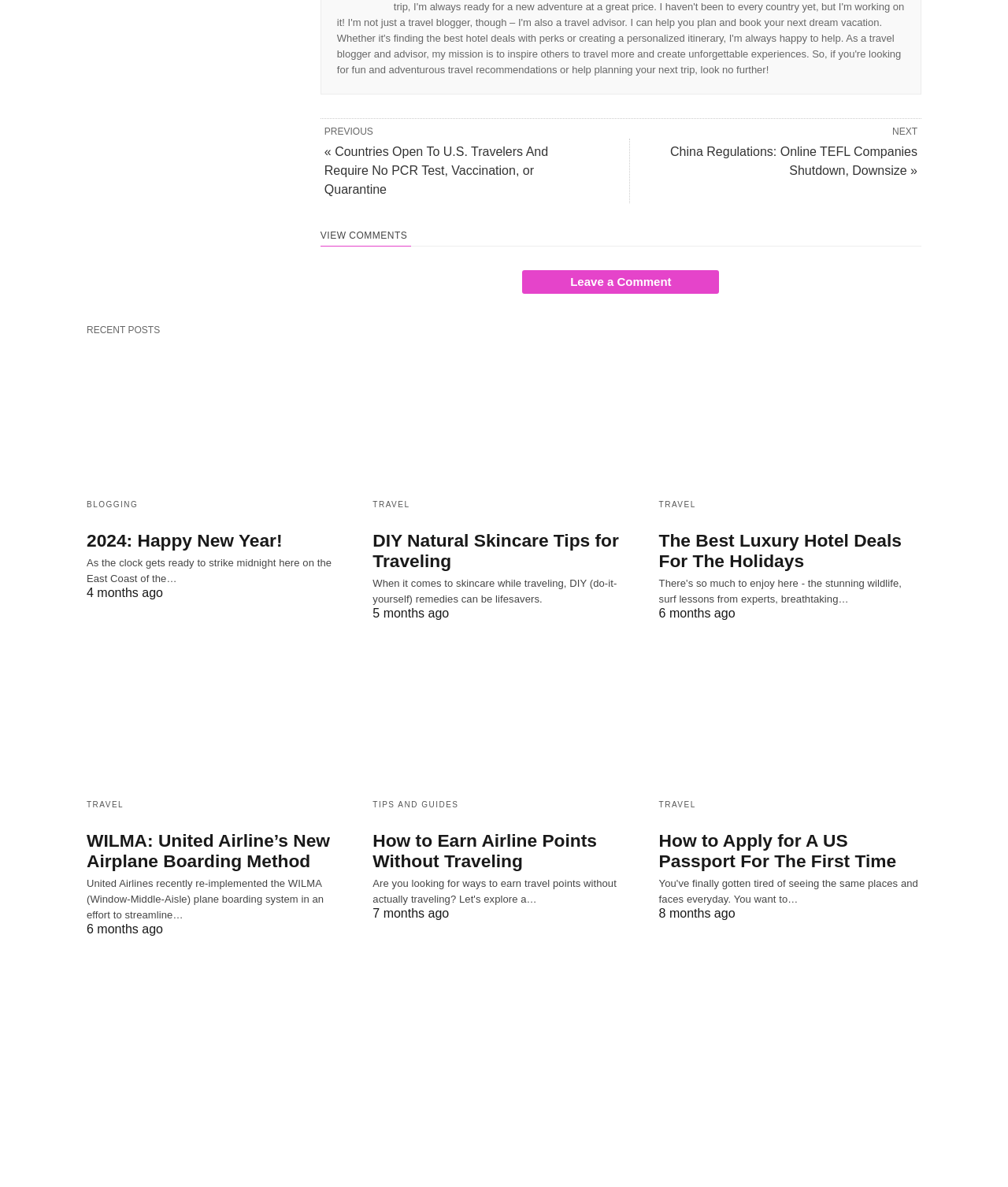What is the category of the post 'DIY Natural Skincare Tips for Traveling'?
Provide a detailed answer to the question, using the image to inform your response.

I looked at the post 'DIY Natural Skincare Tips for Traveling' and found that it is categorized under 'TRAVEL', which is indicated by the link 'TRAVEL' next to the post title.